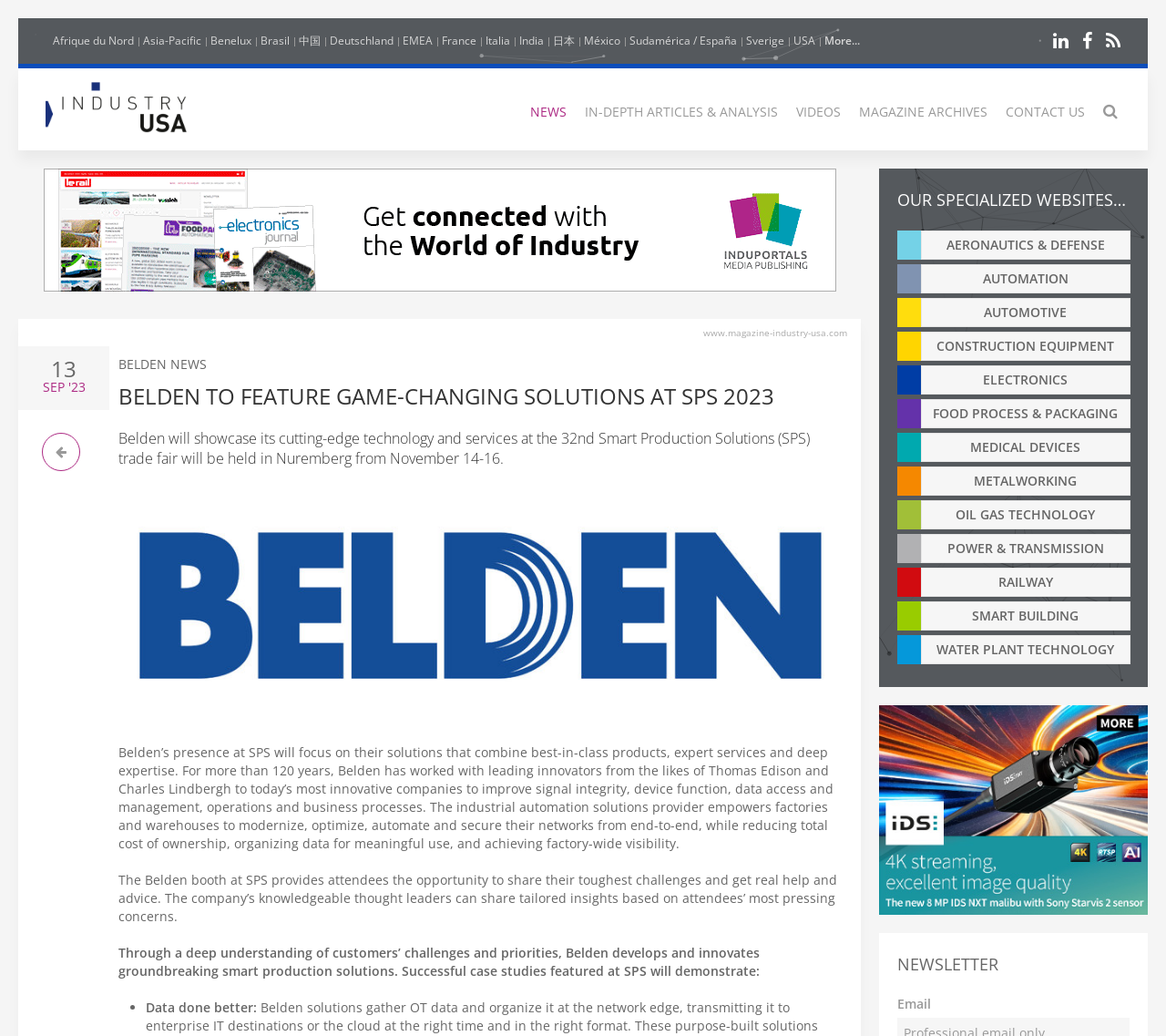What is the topic of the latest article?
Based on the image, answer the question with as much detail as possible.

I looked at the main content section of the webpage and found the latest article, which is titled 'Belden to Feature Game-Changing Solutions at SPS 2023'. This article appears to be the latest one on the webpage.